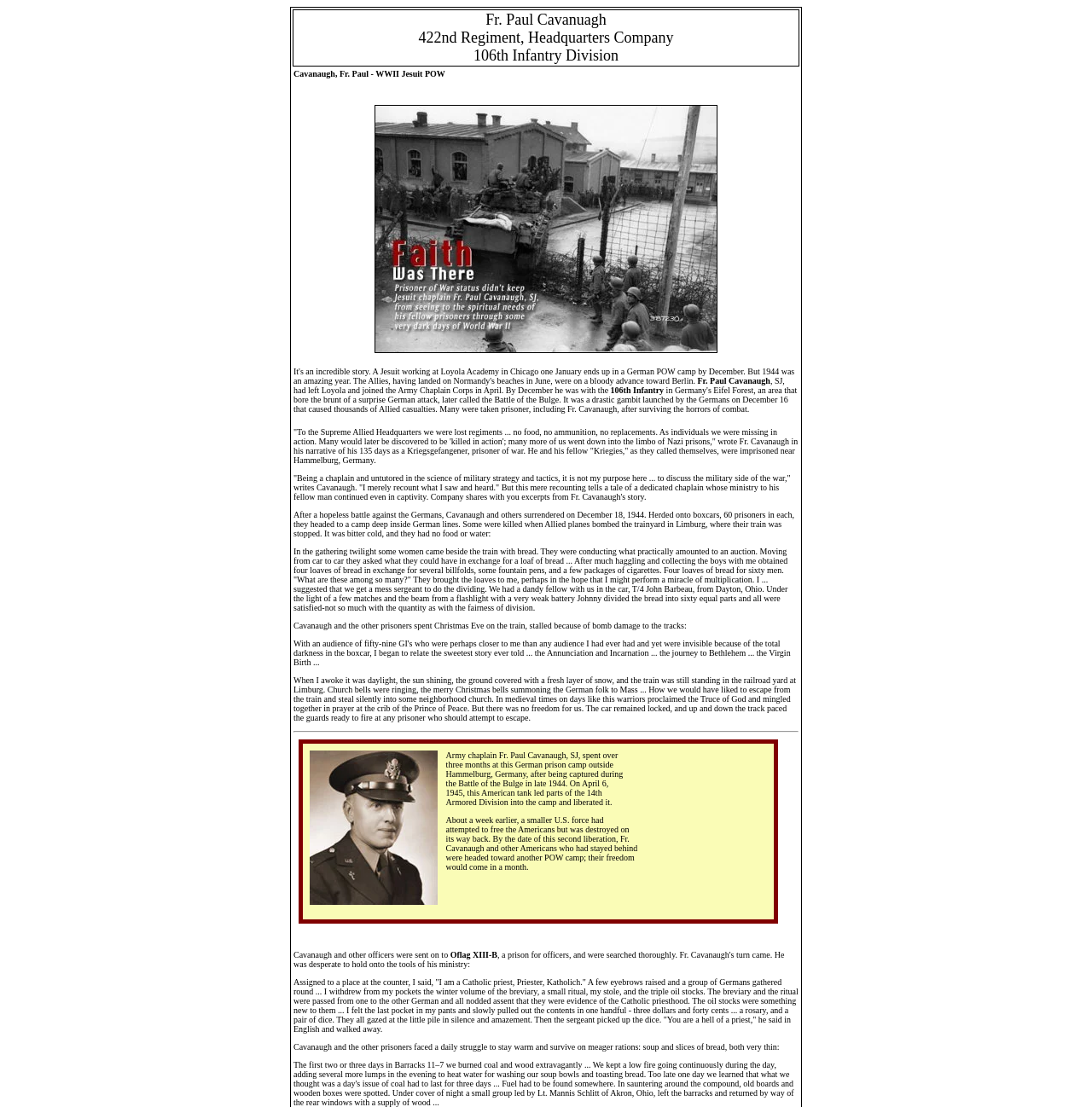Provide your answer in a single word or phrase: 
What was Fr. Cavanaugh's occupation?

Army chaplain